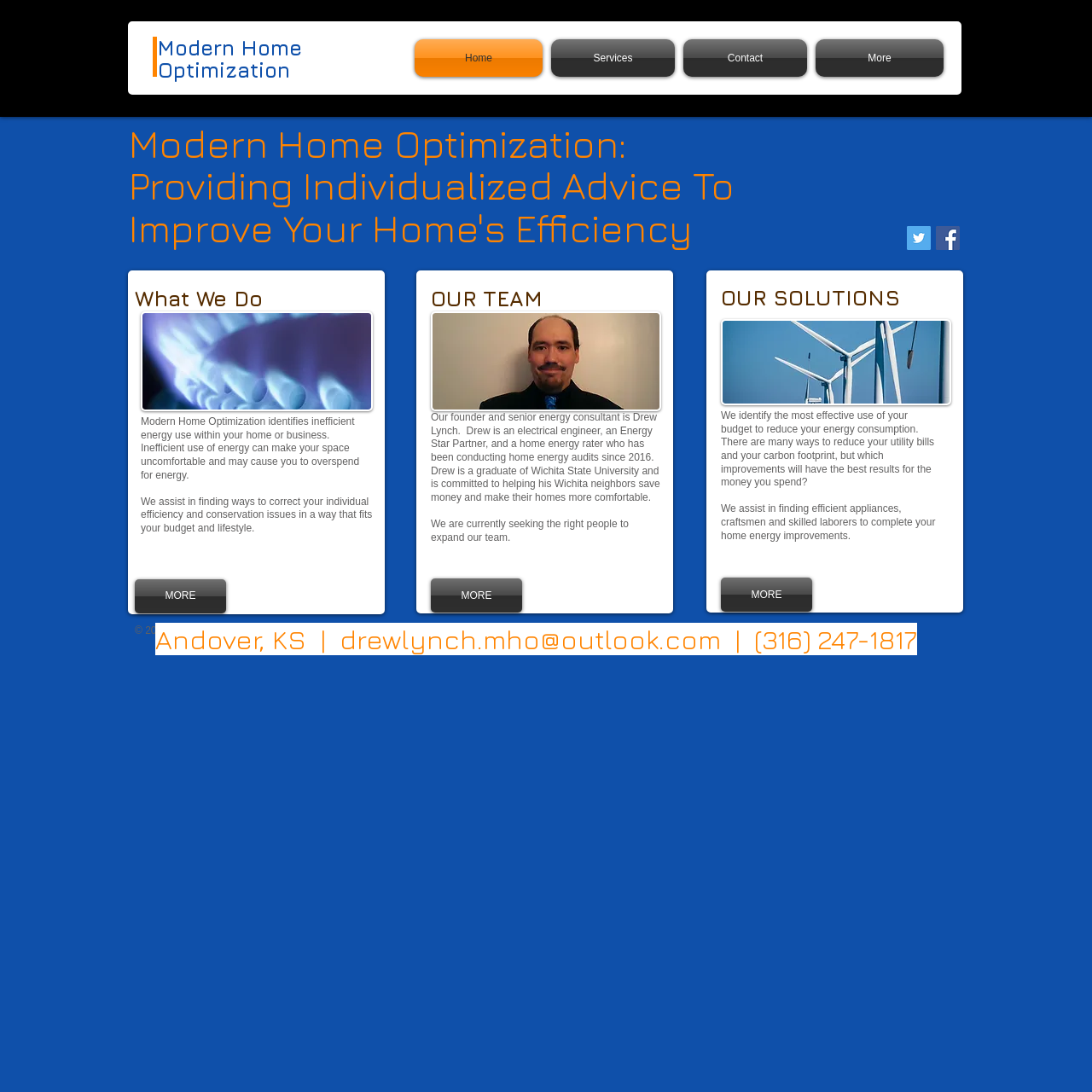What is the name of the company?
Respond with a short answer, either a single word or a phrase, based on the image.

Modern Home Optimization